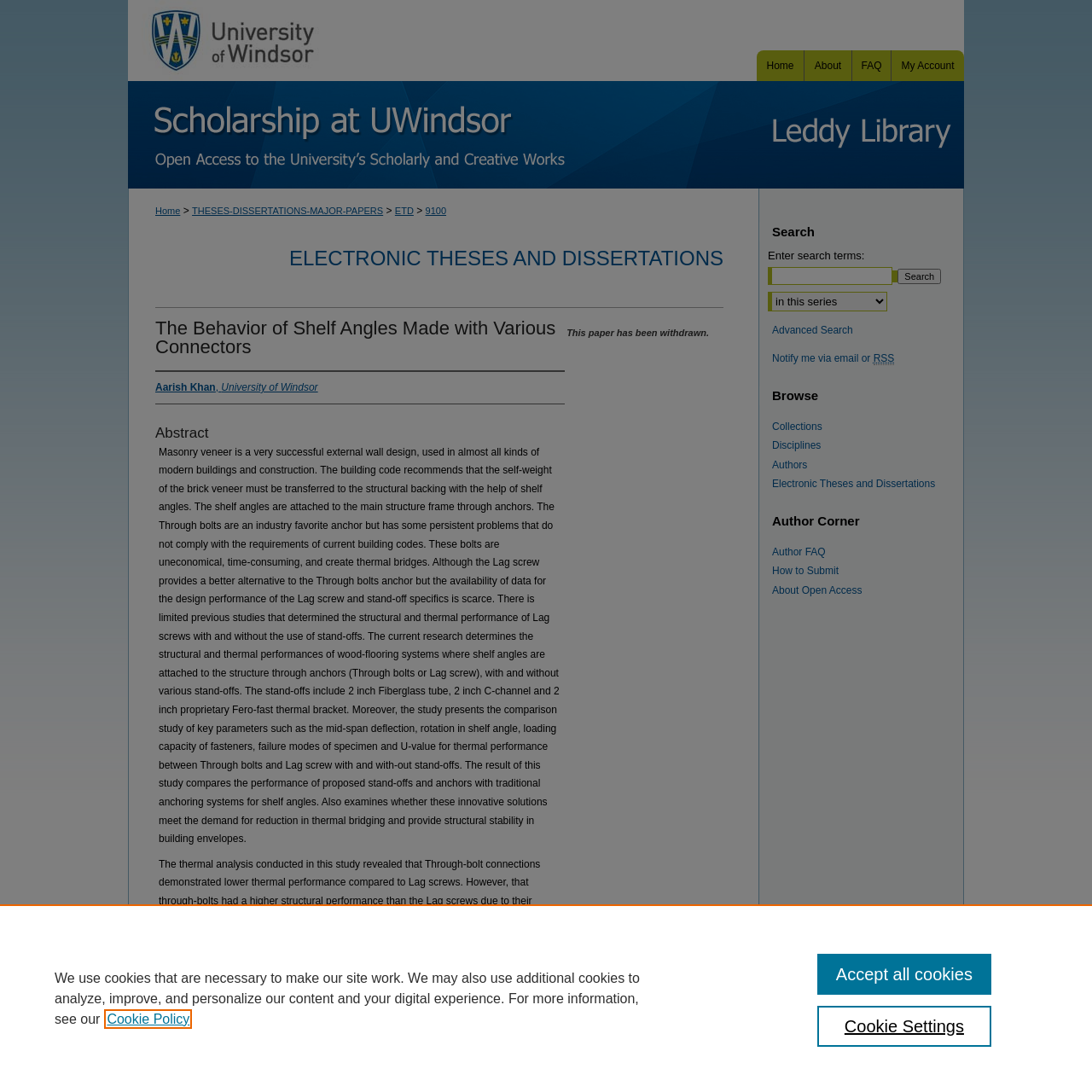Specify the bounding box coordinates of the element's area that should be clicked to execute the given instruction: "View Author FAQ". The coordinates should be four float numbers between 0 and 1, i.e., [left, top, right, bottom].

[0.707, 0.5, 0.883, 0.511]